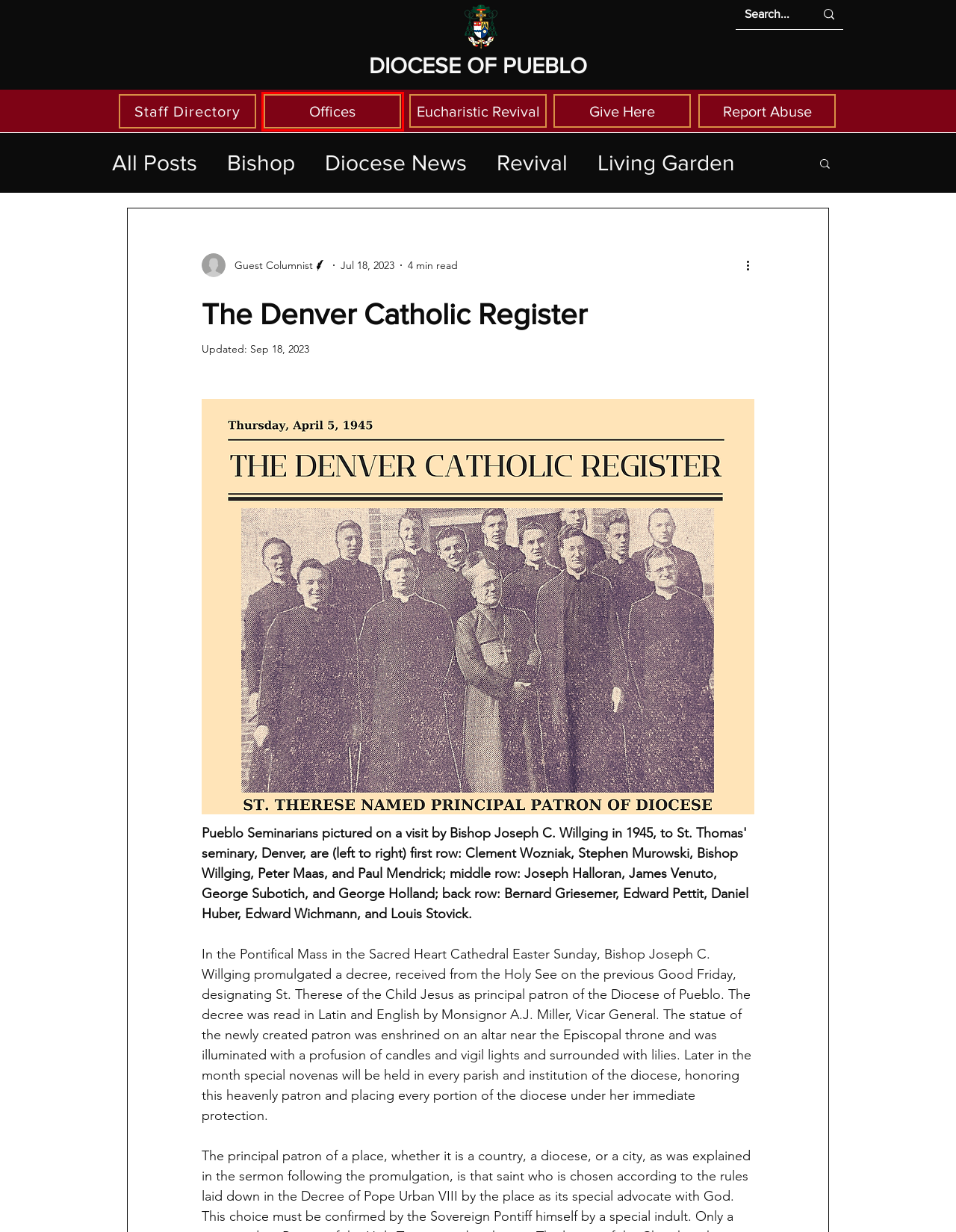Inspect the provided webpage screenshot, concentrating on the element within the red bounding box. Select the description that best represents the new webpage after you click the highlighted element. Here are the candidates:
A. Living Garden
B. Revival
C. Bishop
D. Bishop Willging | Diocese of Pueblo
E. MD // Eucharistic Revival | Diocese of Pueblo
F. Blog | Diocese of Pueblo
G. Diocese News
H. Offices | Diocese of Pueblo

H